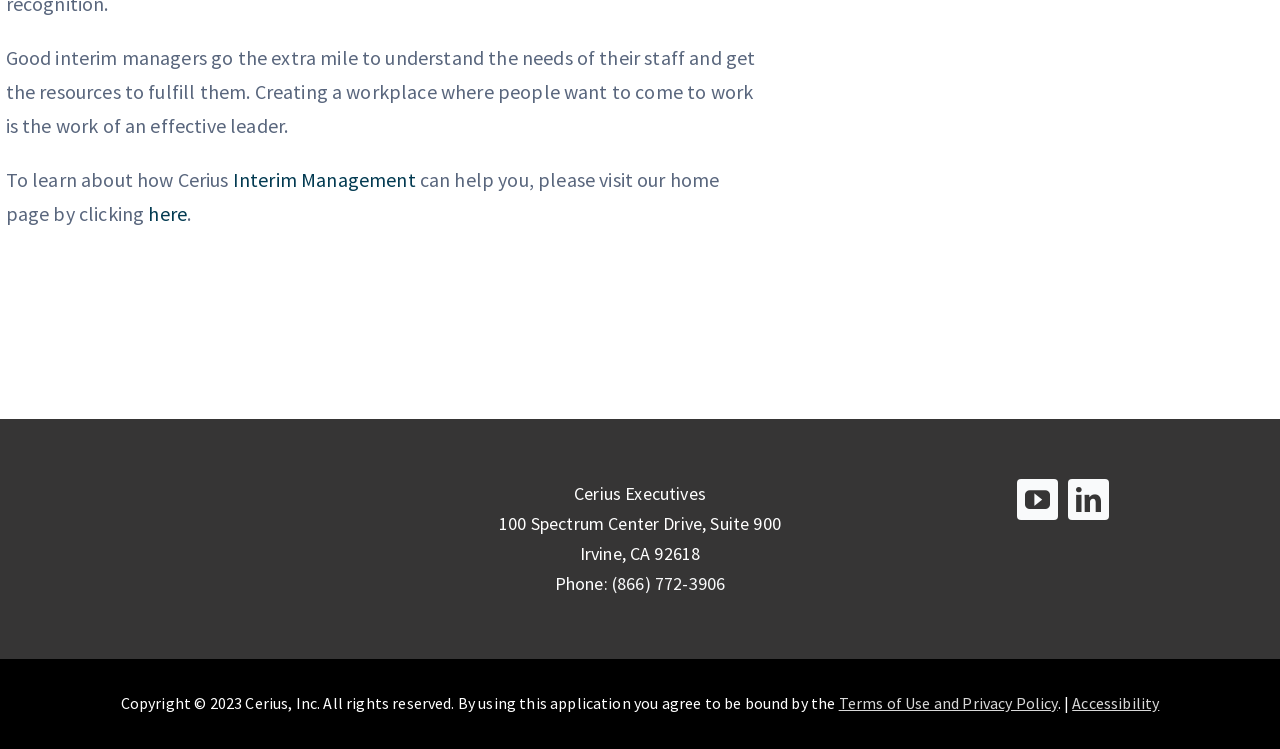Using a single word or phrase, answer the following question: 
What is the company name?

Cerius